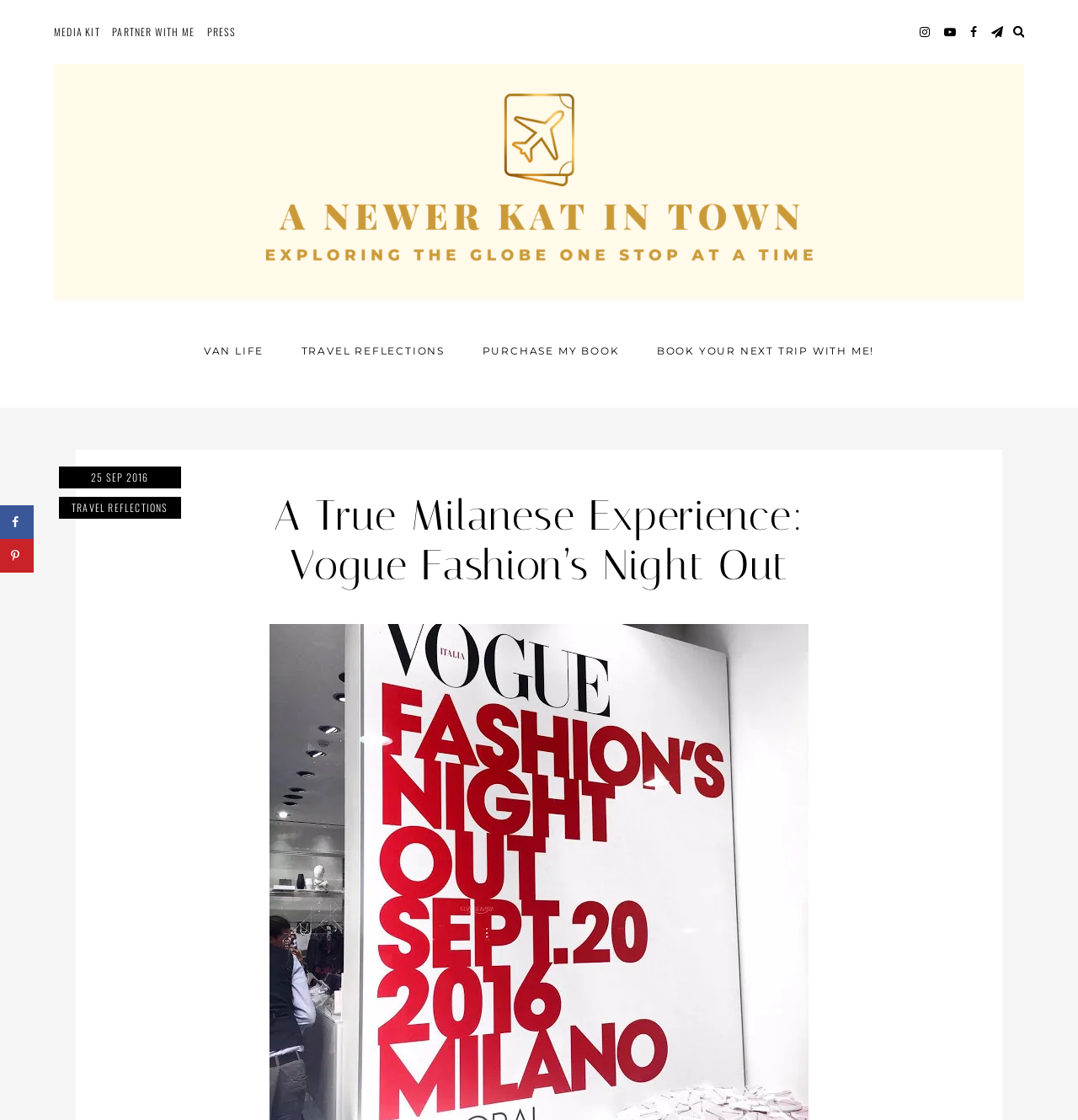How many social media sharing options are available?
Provide an in-depth and detailed explanation in response to the question.

There are two social media sharing options available, namely 'Share on Facebook' and 'Save to Pinterest', which are located in the social sharing sidebar on the left side of the webpage.